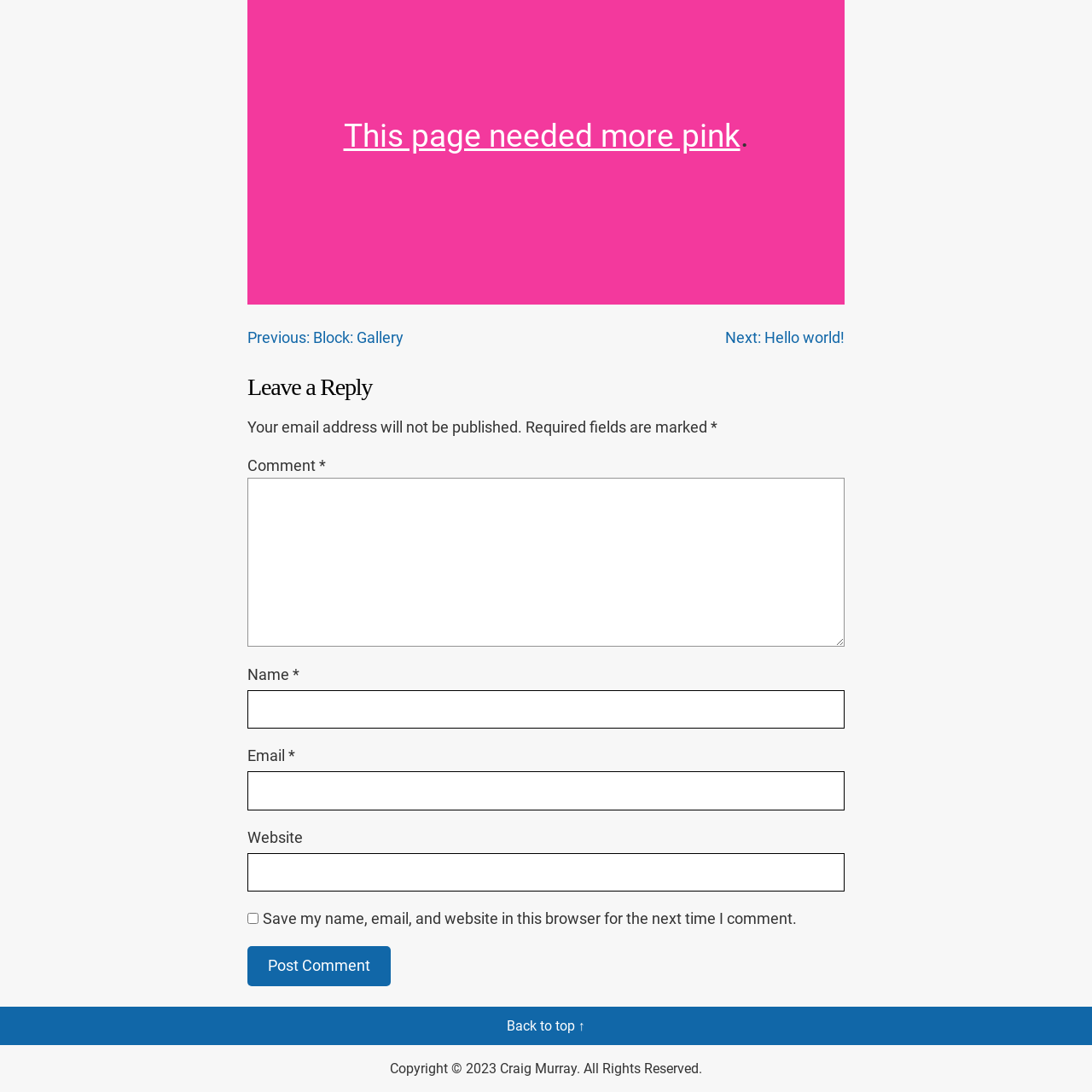Locate the bounding box coordinates of the area where you should click to accomplish the instruction: "Go to the previous page".

[0.227, 0.301, 0.37, 0.317]